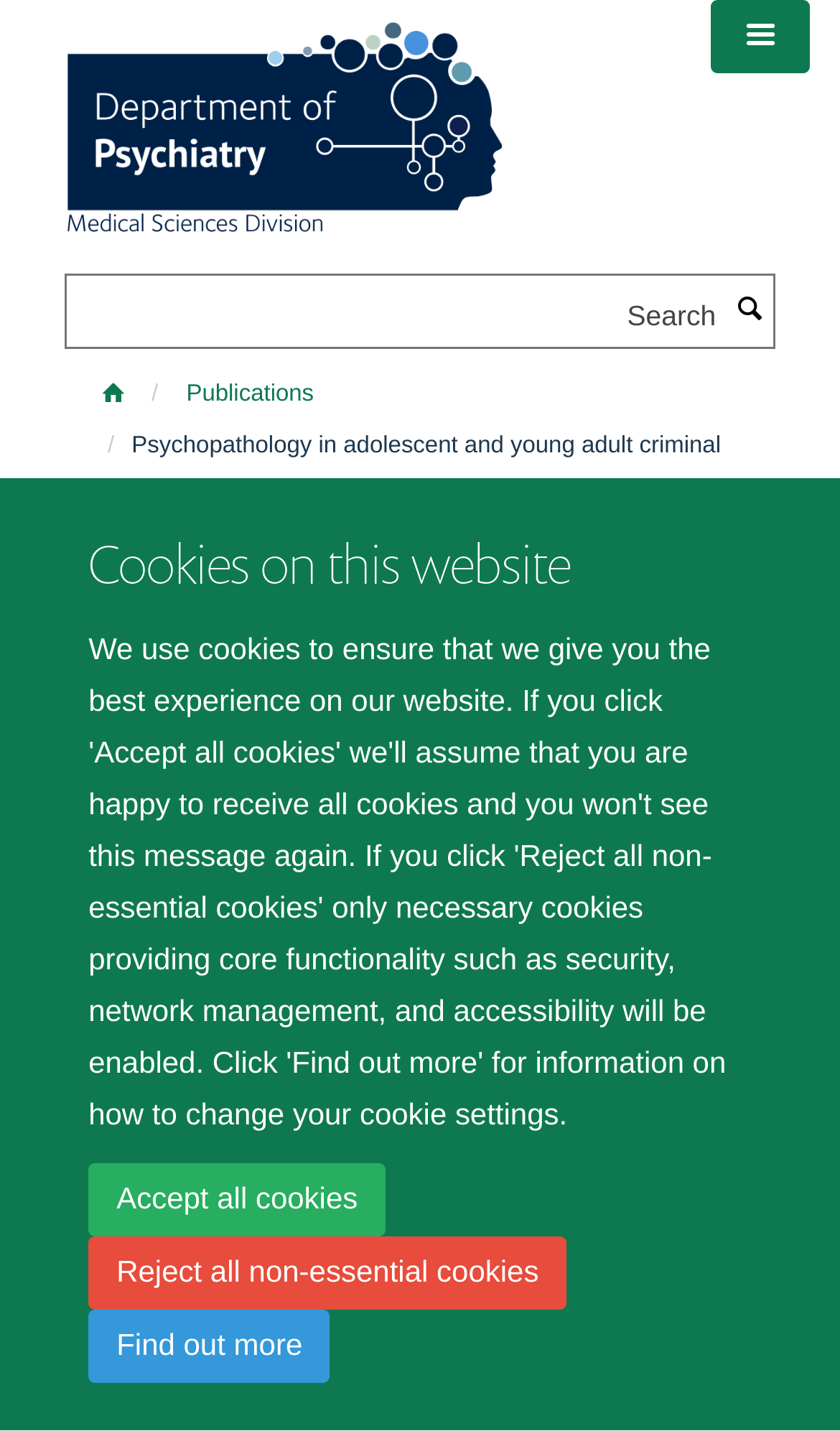Please identify the bounding box coordinates of the clickable region that I should interact with to perform the following instruction: "Search for a term". The coordinates should be expressed as four float numbers between 0 and 1, i.e., [left, top, right, bottom].

[0.079, 0.2, 0.868, 0.242]